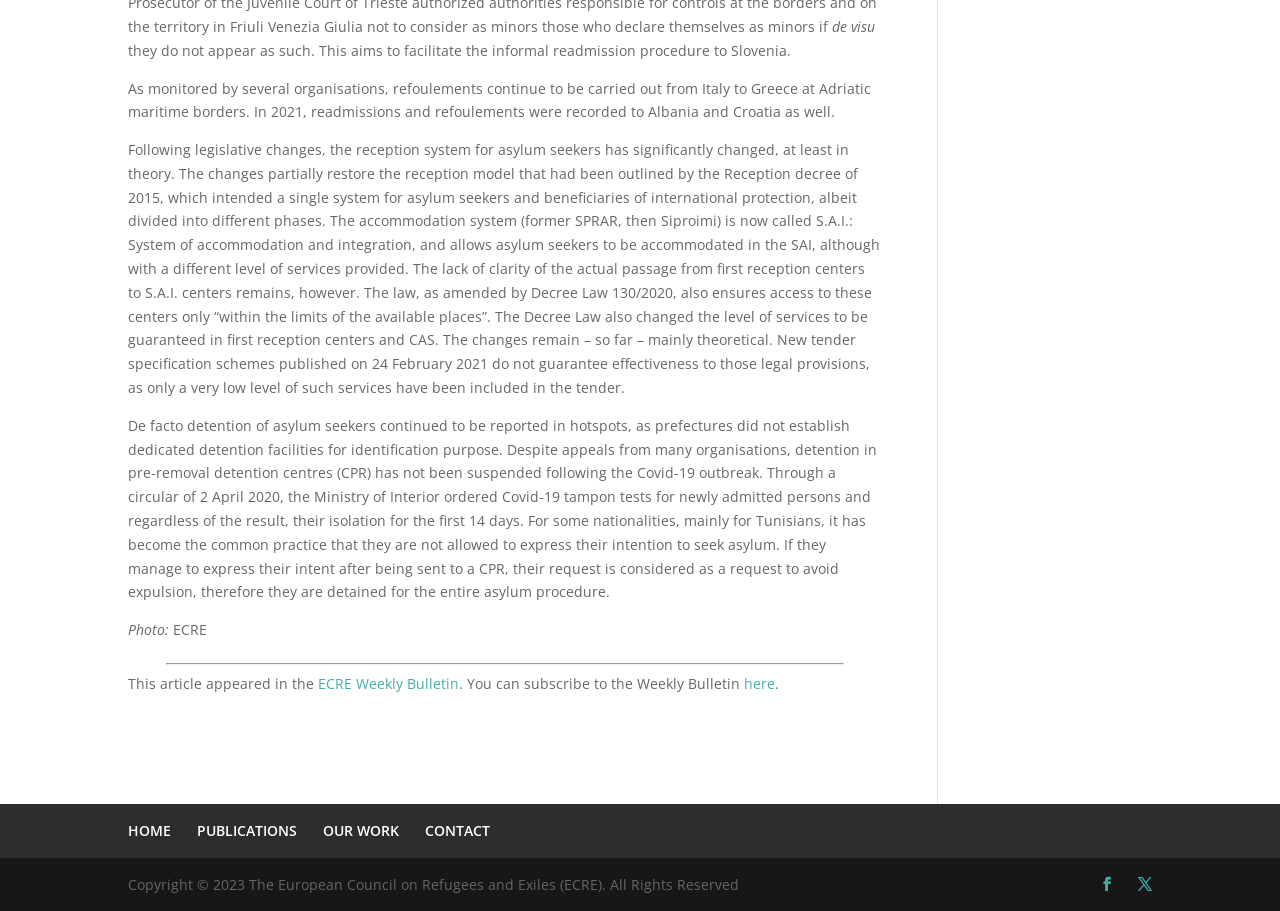Please determine the bounding box coordinates for the element with the description: "CONTACT".

[0.332, 0.901, 0.383, 0.922]